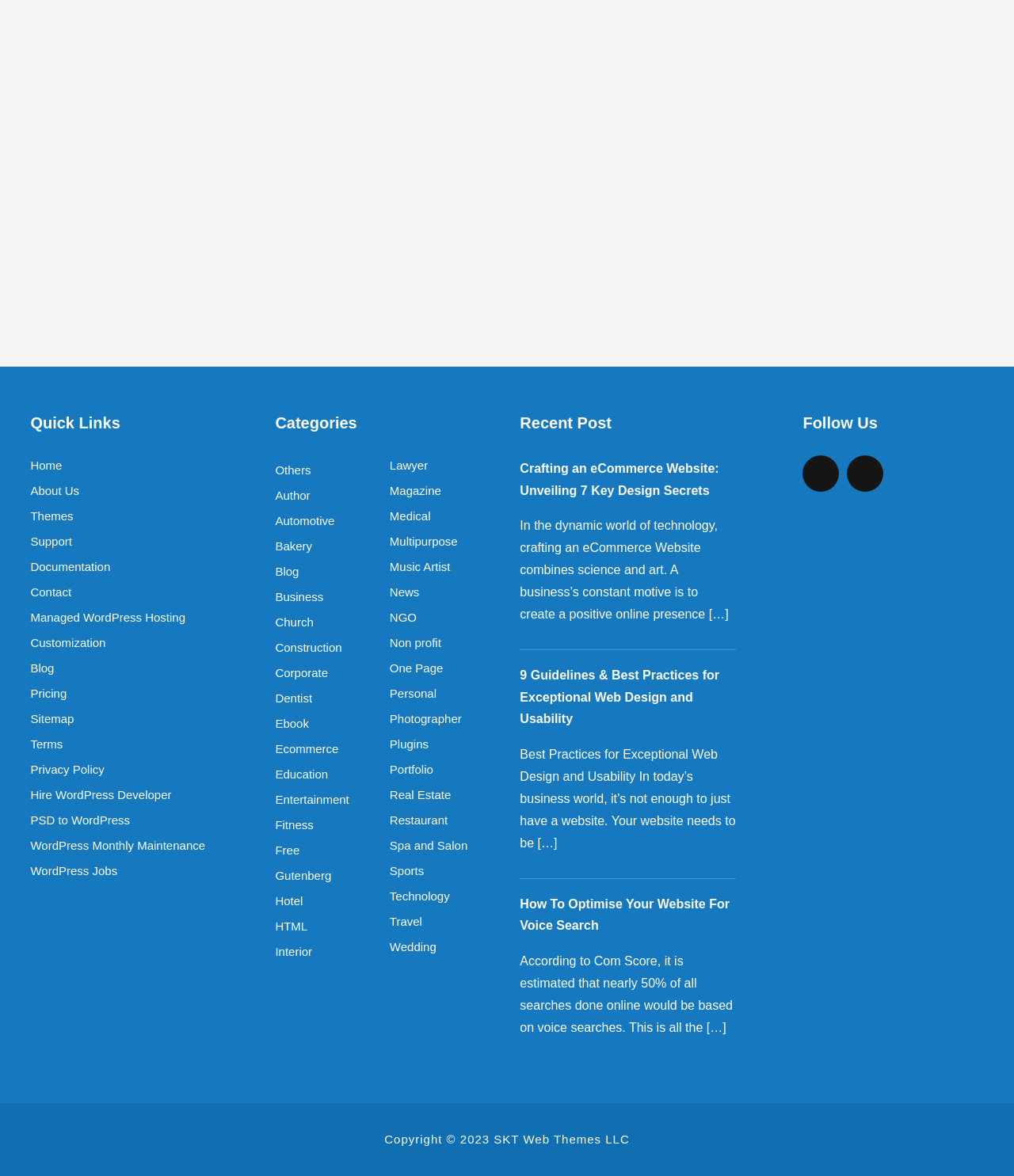Identify the bounding box coordinates of the specific part of the webpage to click to complete this instruction: "Click on the 'Home' link".

[0.03, 0.387, 0.243, 0.405]